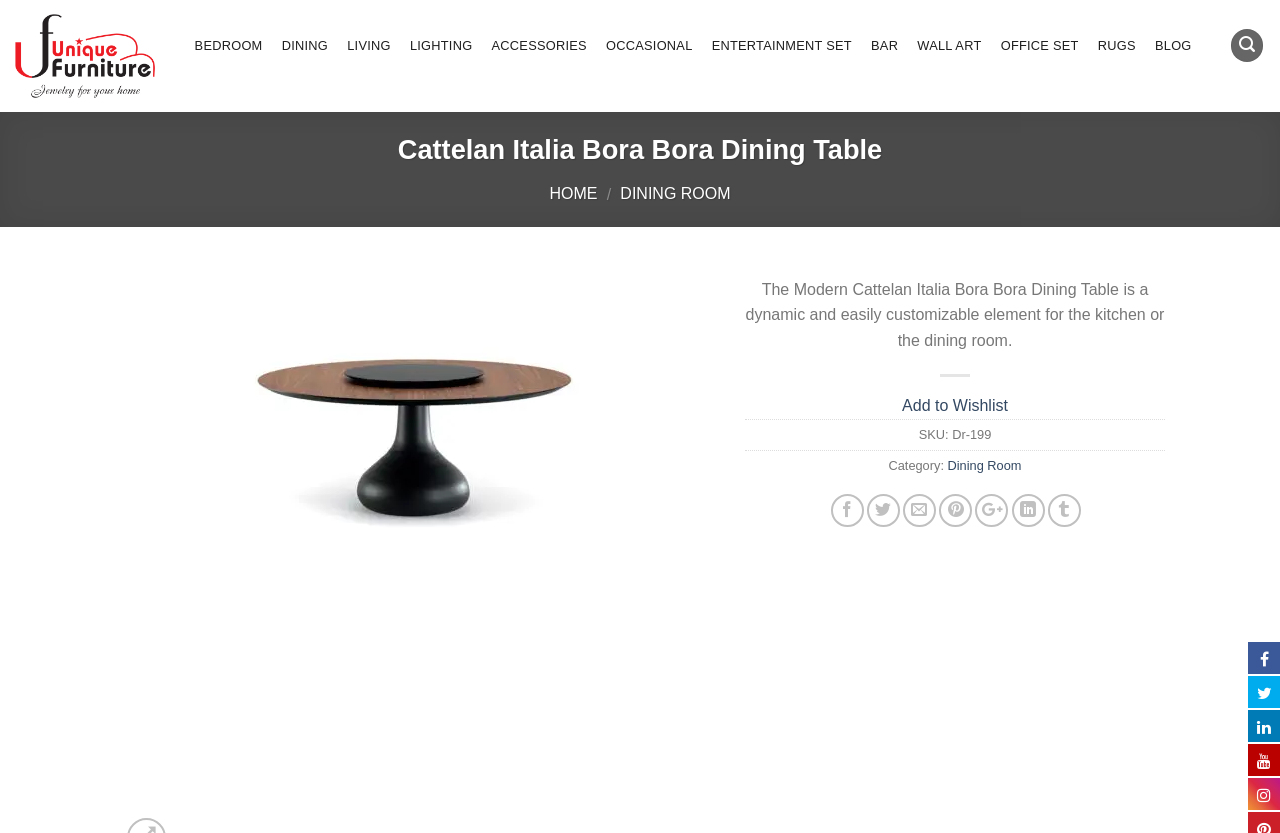Pinpoint the bounding box coordinates of the element to be clicked to execute the instruction: "Add to Wishlist".

[0.508, 0.391, 0.547, 0.436]